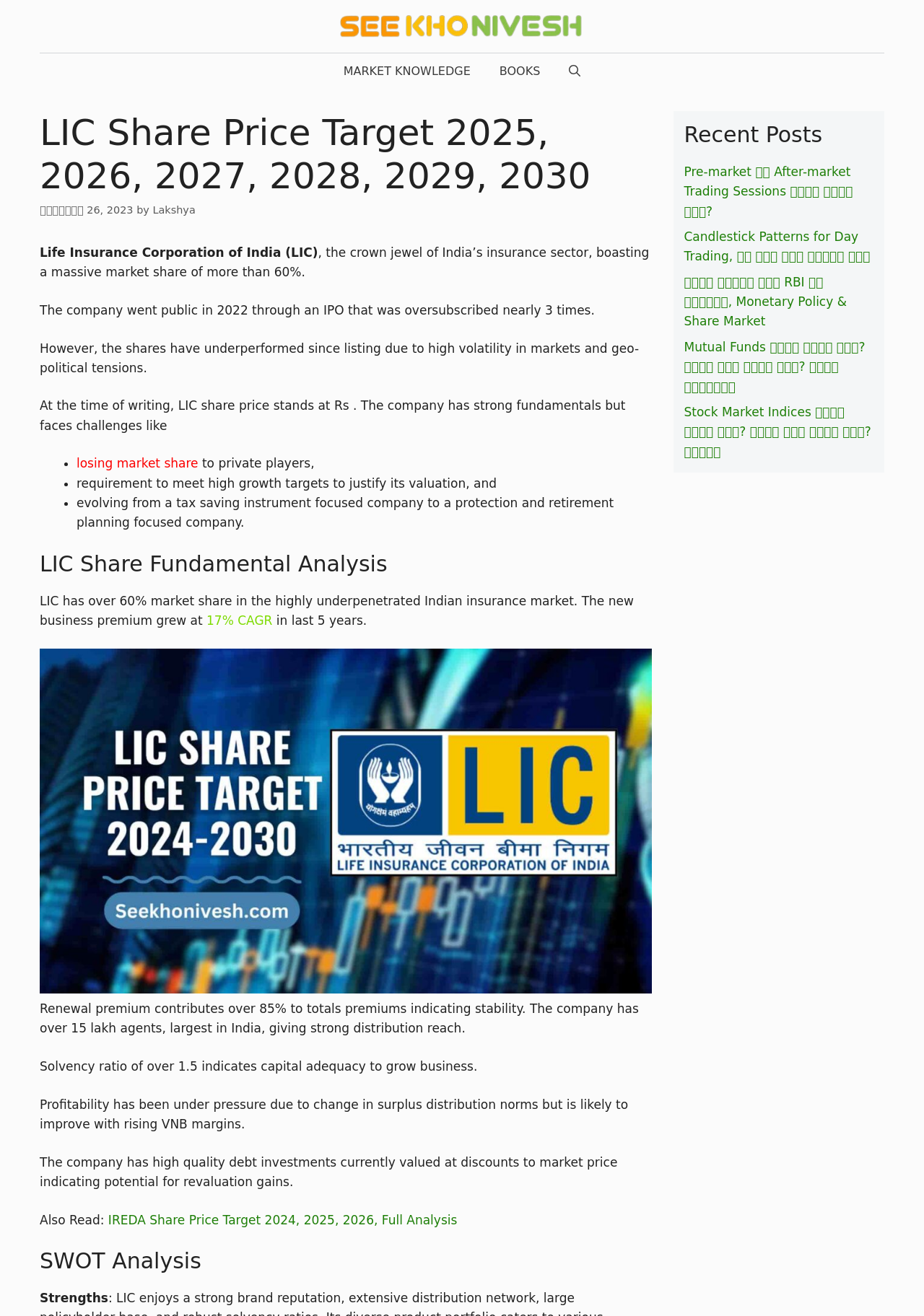Please identify the bounding box coordinates of the clickable element to fulfill the following instruction: "View the 'Recent Posts' section". The coordinates should be four float numbers between 0 and 1, i.e., [left, top, right, bottom].

[0.74, 0.093, 0.945, 0.112]